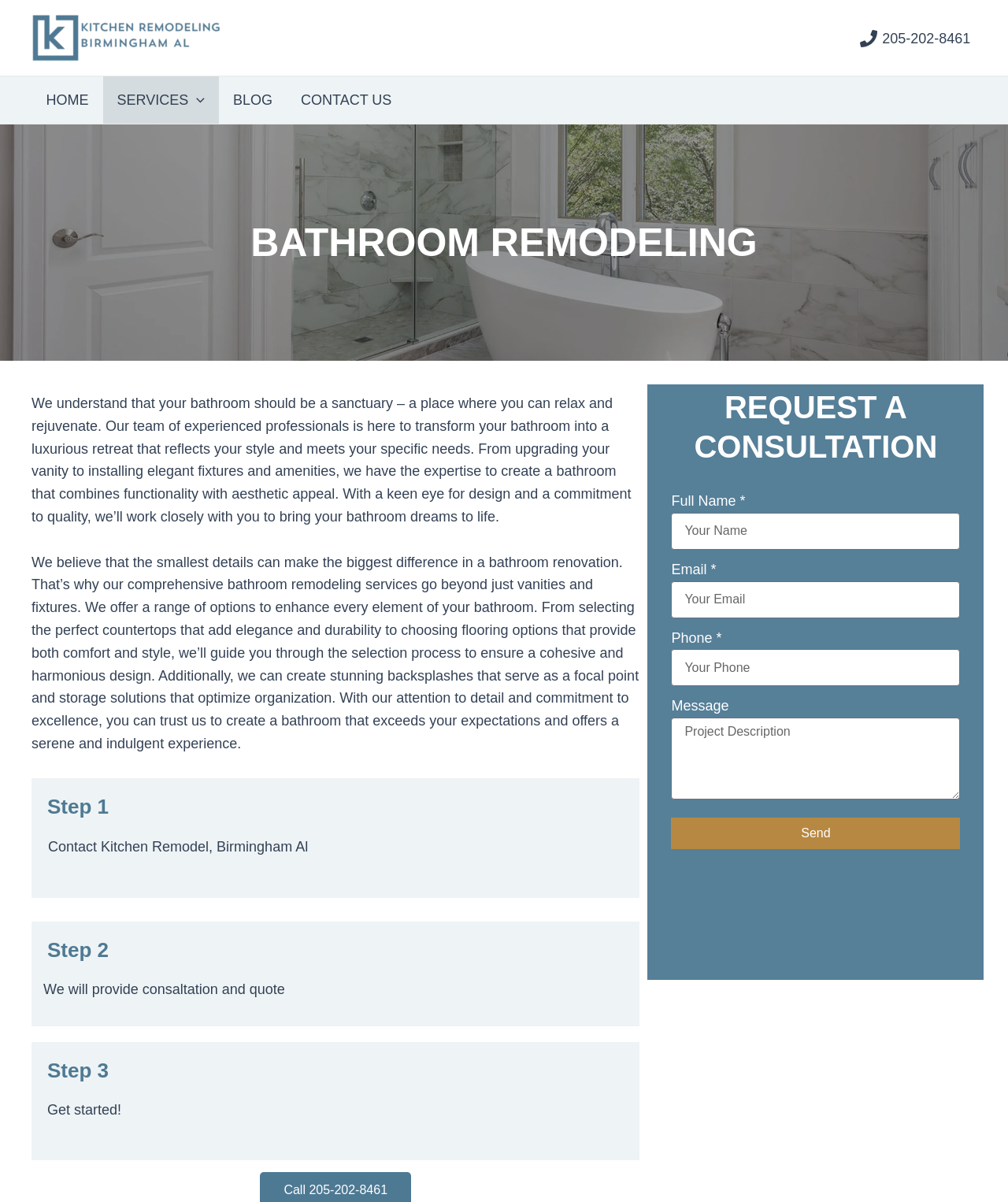Answer this question in one word or a short phrase: What is the focus of the bathroom remodeling service?

Luxurious retreat